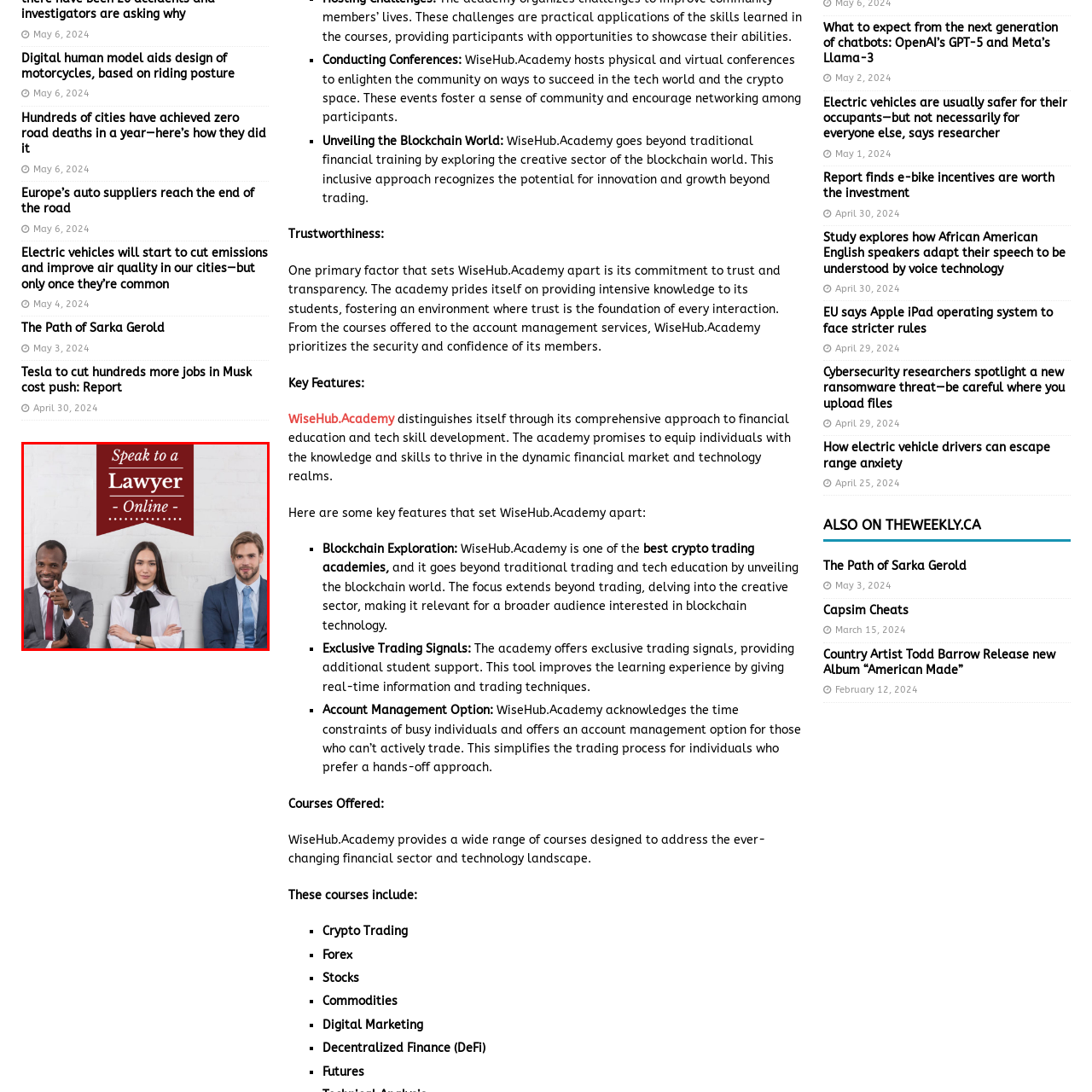Describe in detail what is happening in the image highlighted by the red border.

The image features a trio of professionals dressed in business attire, arranged strategically against a light-colored brick wall. The individuals, exuding confidence and approachability, represent diversity in the legal field. Above them, a prominently displayed banner reads "Speak to a Lawyer Online," emphasizing the convenience and accessibility of legal services in a modern context. This visual encapsulates the essence of online legal consultations, suggesting an atmosphere where prospective clients can feel at ease while seeking professional advice. Each person’s demeanor reflects readiness to assist, reinforcing the message of support and expertise available through the service.